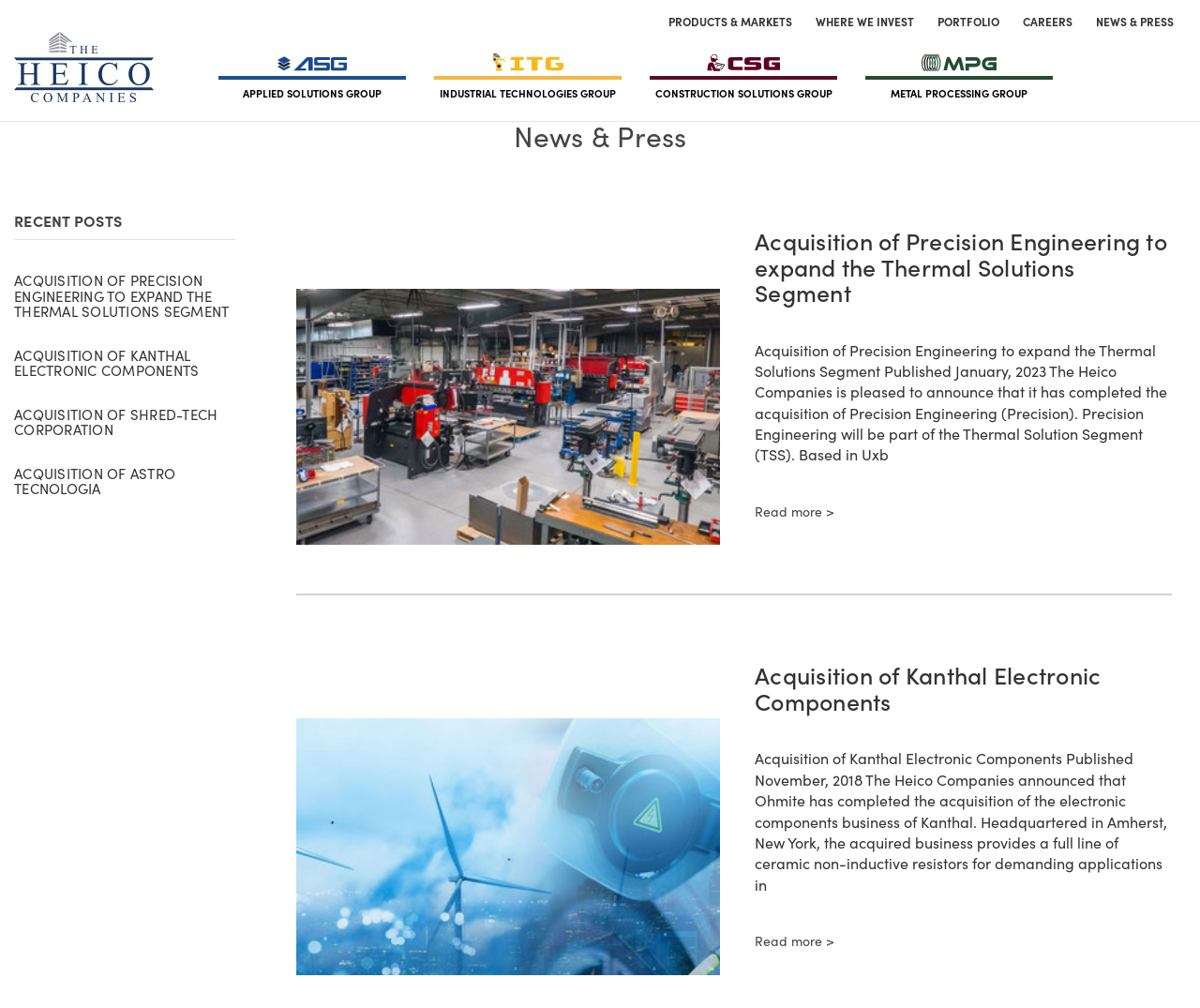Please identify the bounding box coordinates of the region to click in order to complete the given instruction: "Read more about Acquisition of Precision Engineering". The coordinates should be four float numbers between 0 and 1, i.e., [left, top, right, bottom].

[0.629, 0.499, 0.695, 0.518]